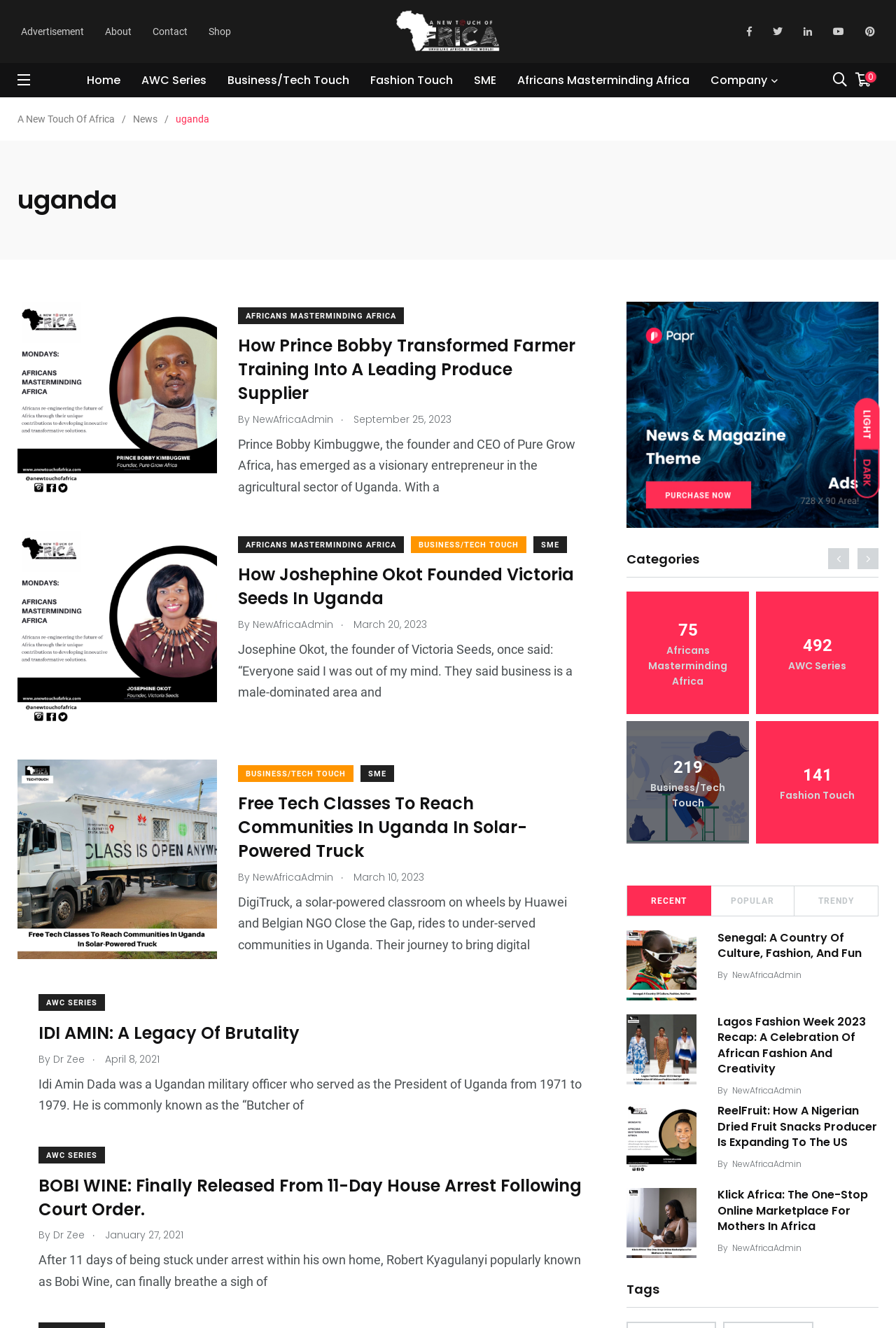Please identify the bounding box coordinates of the clickable area that will allow you to execute the instruction: "Go to home page".

[0.096, 0.054, 0.134, 0.067]